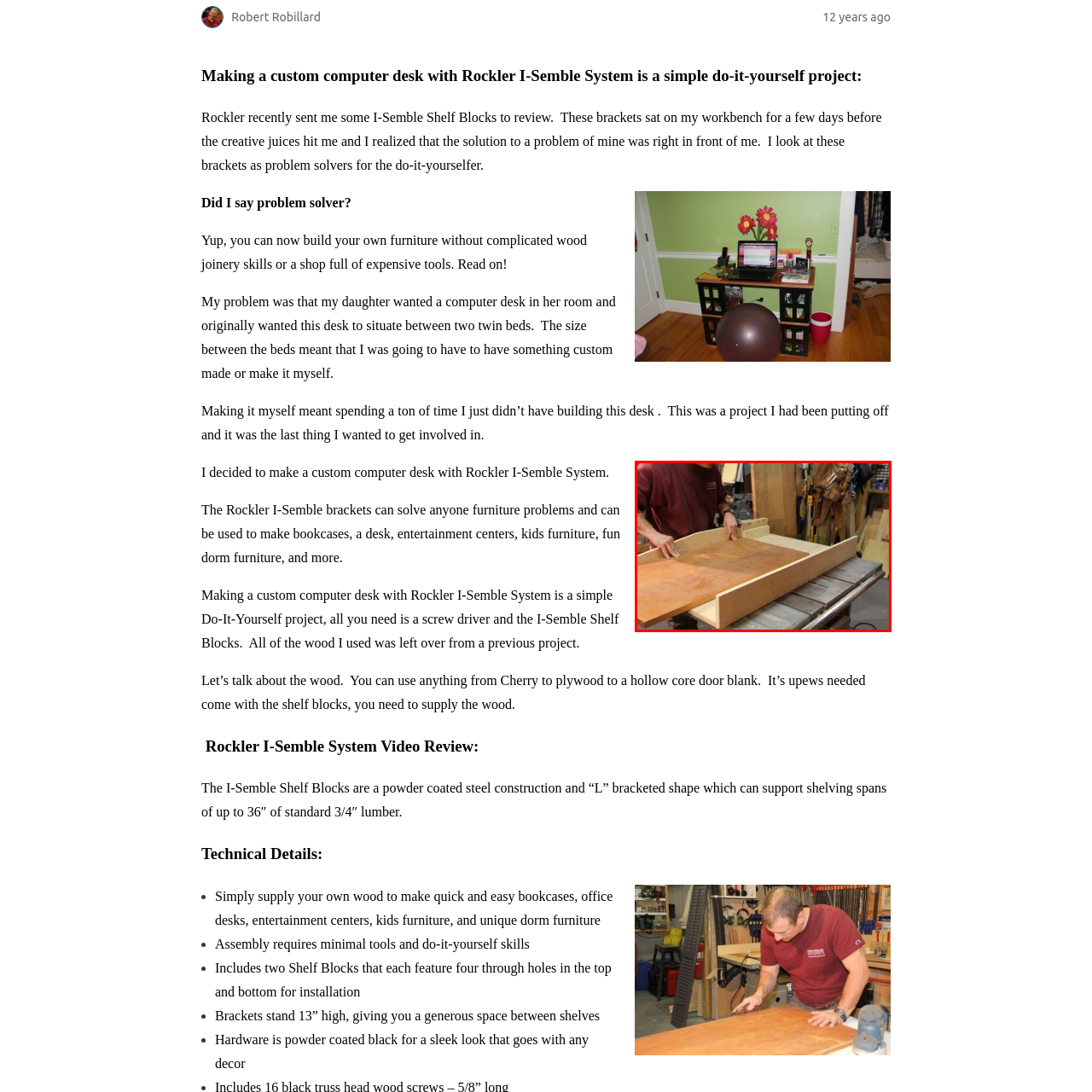Look closely at the image surrounded by the red box, What system is being used in the project? Give your answer as a single word or phrase.

Rockler I-Semble System